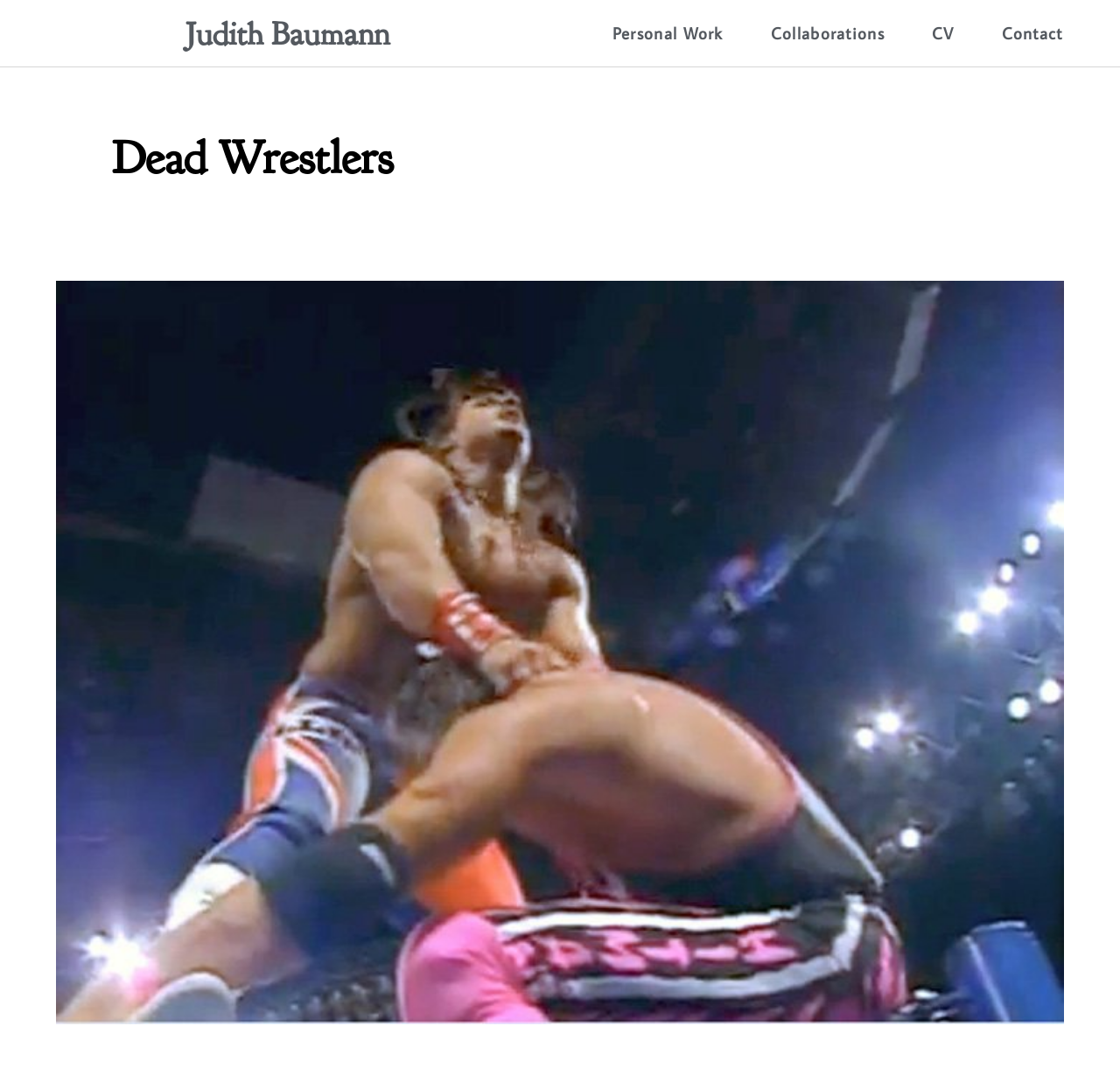Is the link 'Personal Work' located to the left of 'Collaborations'?
Please answer the question with a detailed and comprehensive explanation.

By comparing the bounding box coordinates of the links 'Personal Work' and 'Collaborations', we can see that the x1 coordinate of 'Personal Work' is less than the x1 coordinate of 'Collaborations', indicating that 'Personal Work' is located to the left of 'Collaborations'.